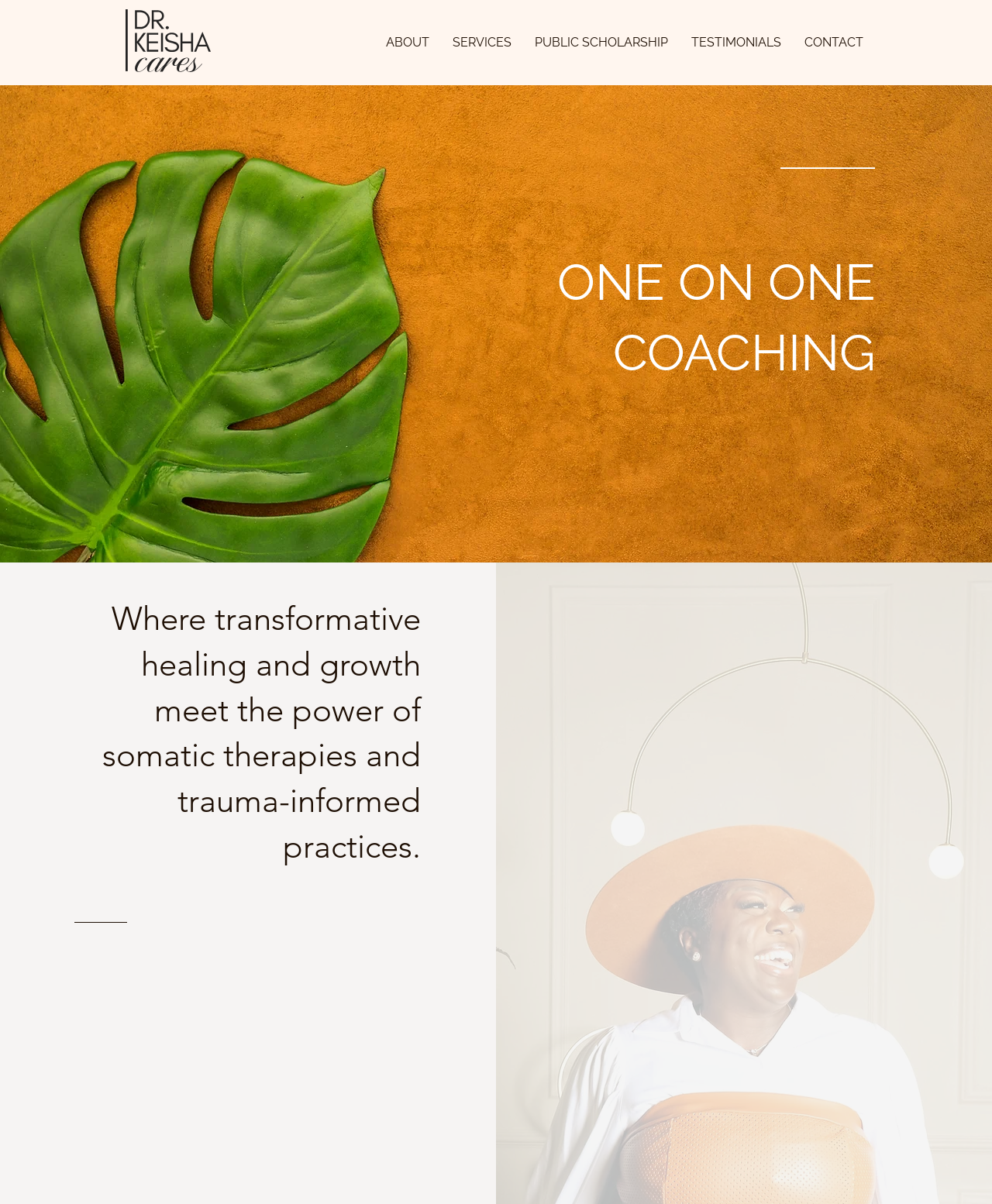What is the main heading displayed on the webpage? Please provide the text.

ONE ON ONE COACHING